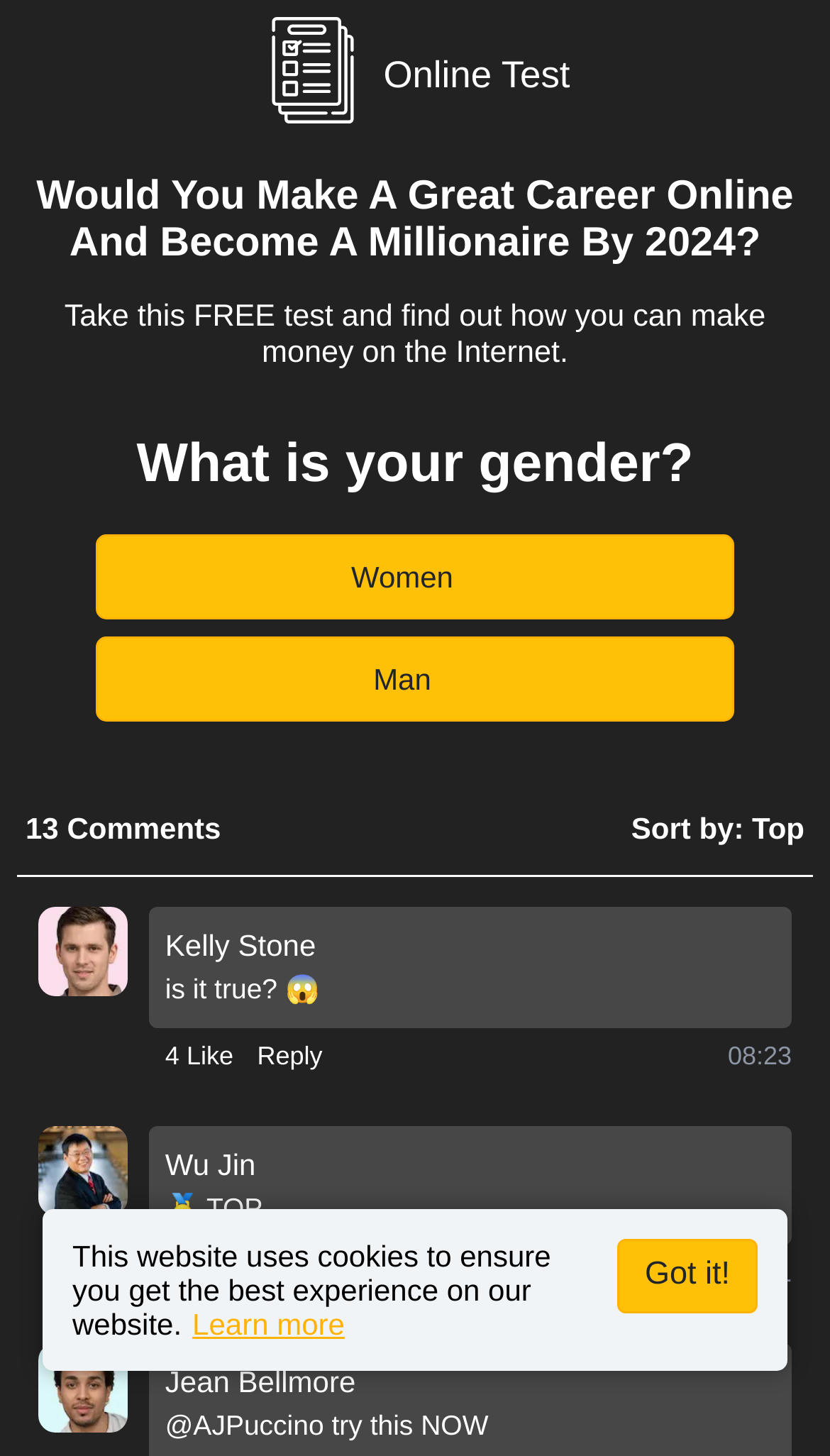Highlight the bounding box coordinates of the region I should click on to meet the following instruction: "Click the 'Reply' button".

[0.31, 0.711, 0.389, 0.738]